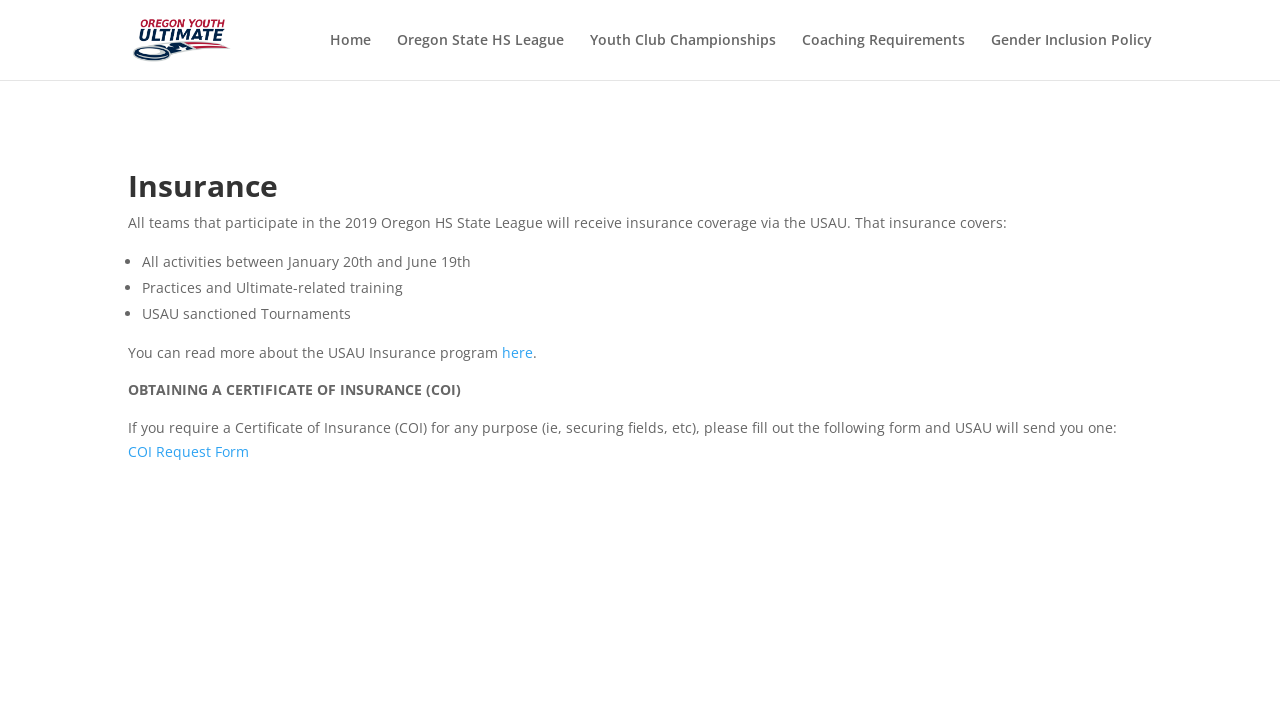Can you show the bounding box coordinates of the region to click on to complete the task described in the instruction: "Click Oregon Youth Ultimate logo"?

[0.103, 0.026, 0.181, 0.088]